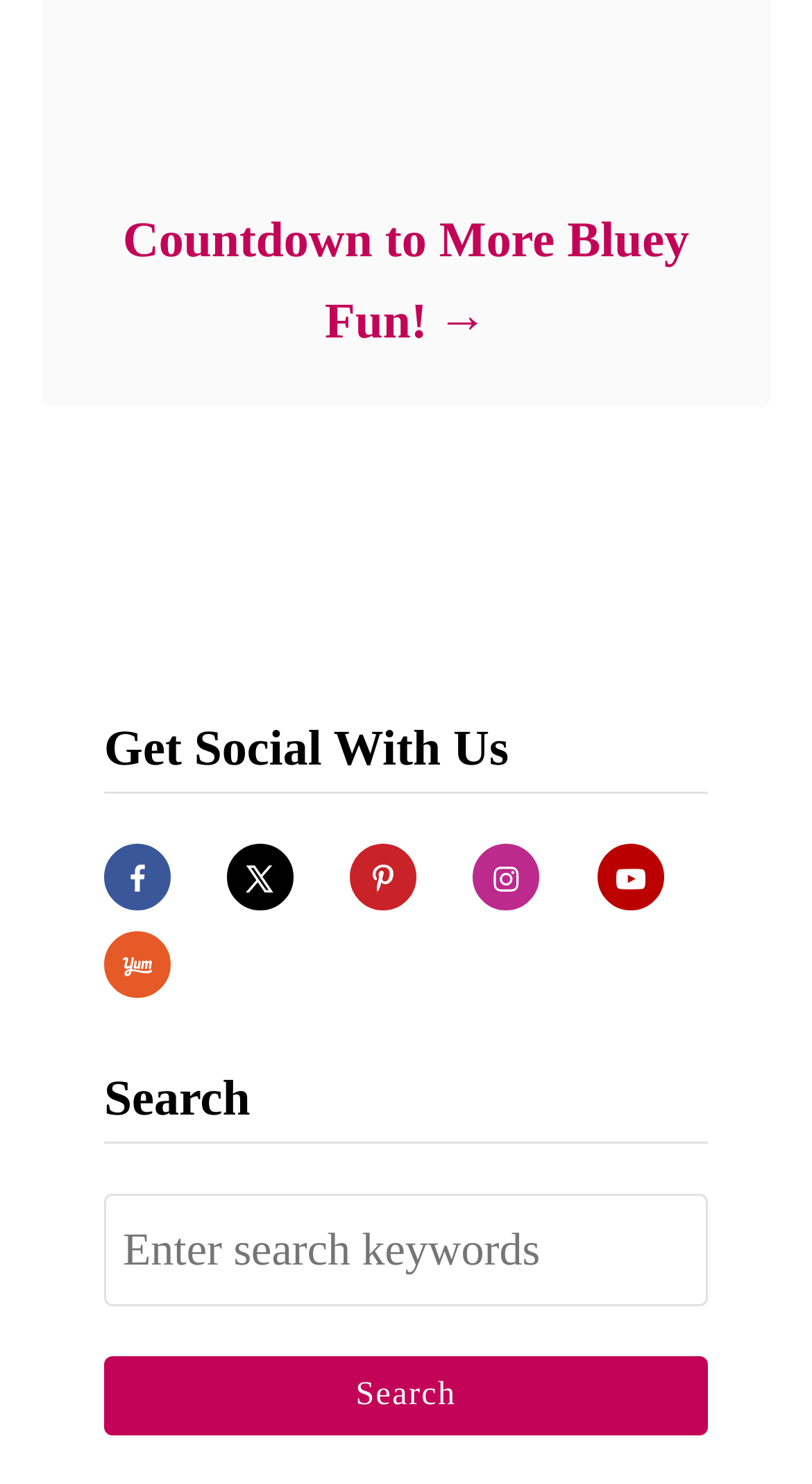Find the bounding box coordinates of the clickable element required to execute the following instruction: "Click on Countdown to More Bluey Fun!". Provide the coordinates as four float numbers between 0 and 1, i.e., [left, top, right, bottom].

[0.103, 0.137, 0.897, 0.246]